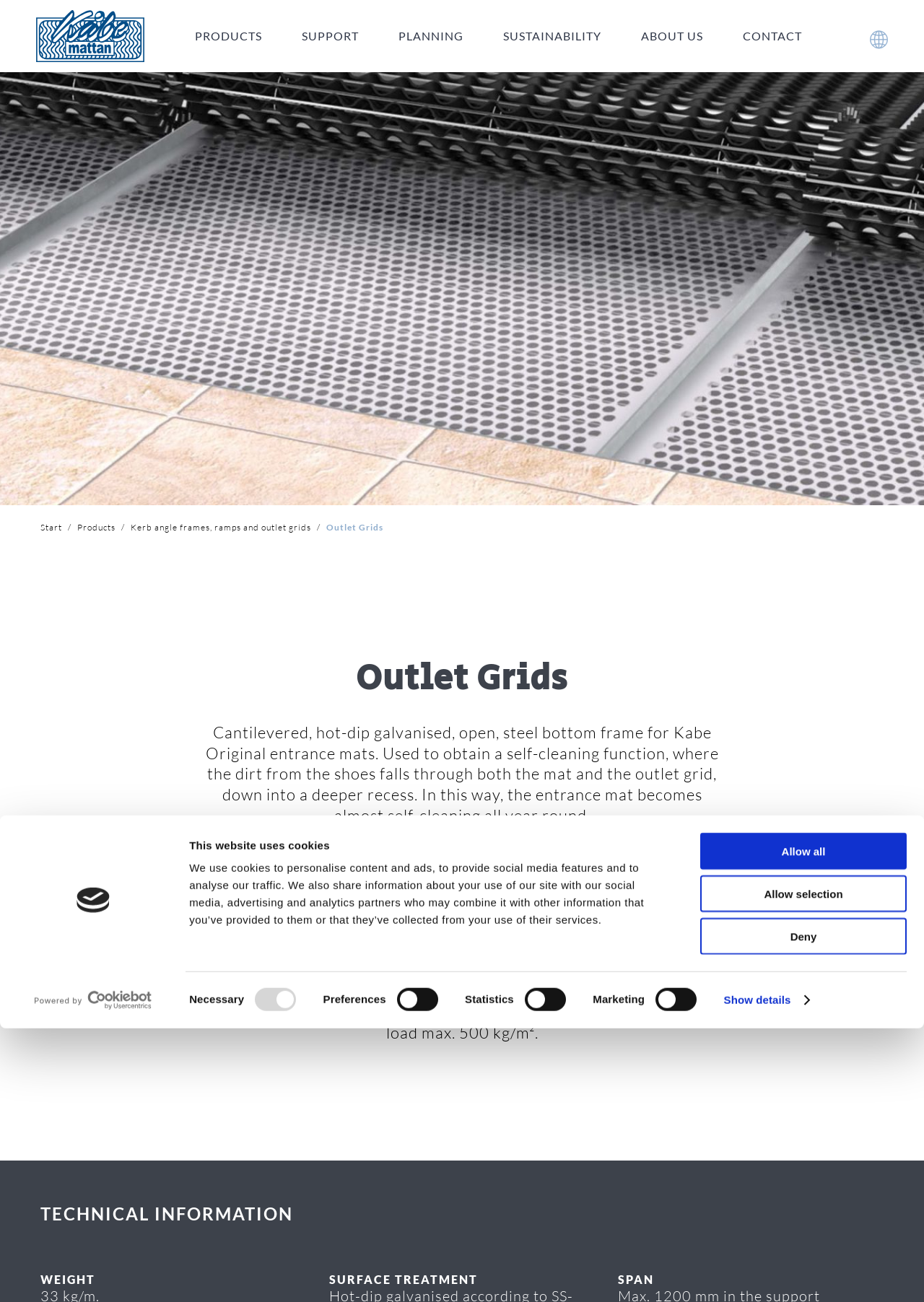Bounding box coordinates are specified in the format (top-left x, top-left y, bottom-right x, bottom-right y). All values are floating point numbers bounded between 0 and 1. Please provide the bounding box coordinate of the region this sentence describes: Show details

[0.783, 0.68, 0.876, 0.696]